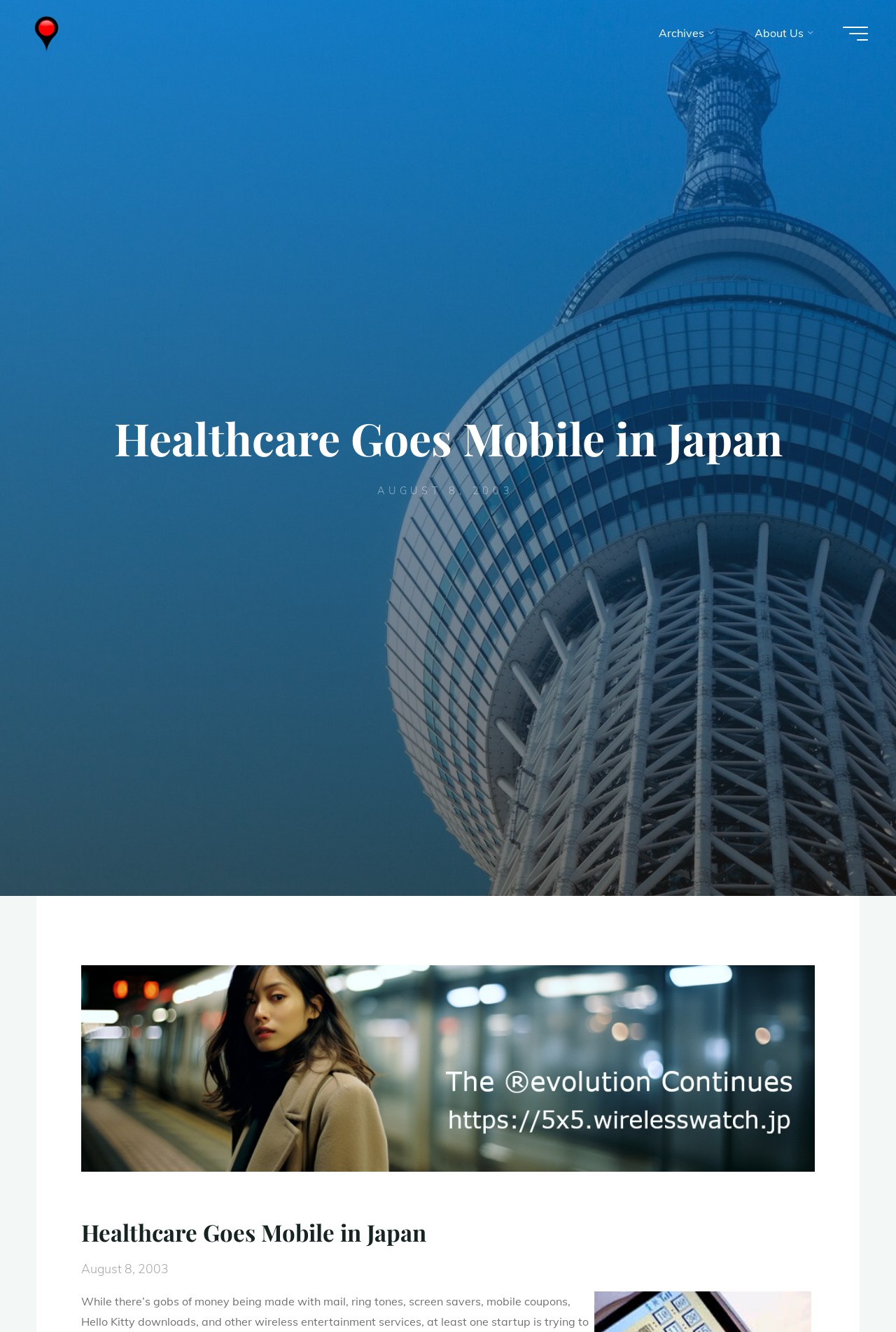What is the date of the article?
Look at the image and construct a detailed response to the question.

I found the date of the article by looking at the time element with the text 'AUGUST 8, 2003' and another time element with the text 'August 8, 2003'. Both of these elements are located in the middle section of the webpage, indicating that they are related to the article's publication date.